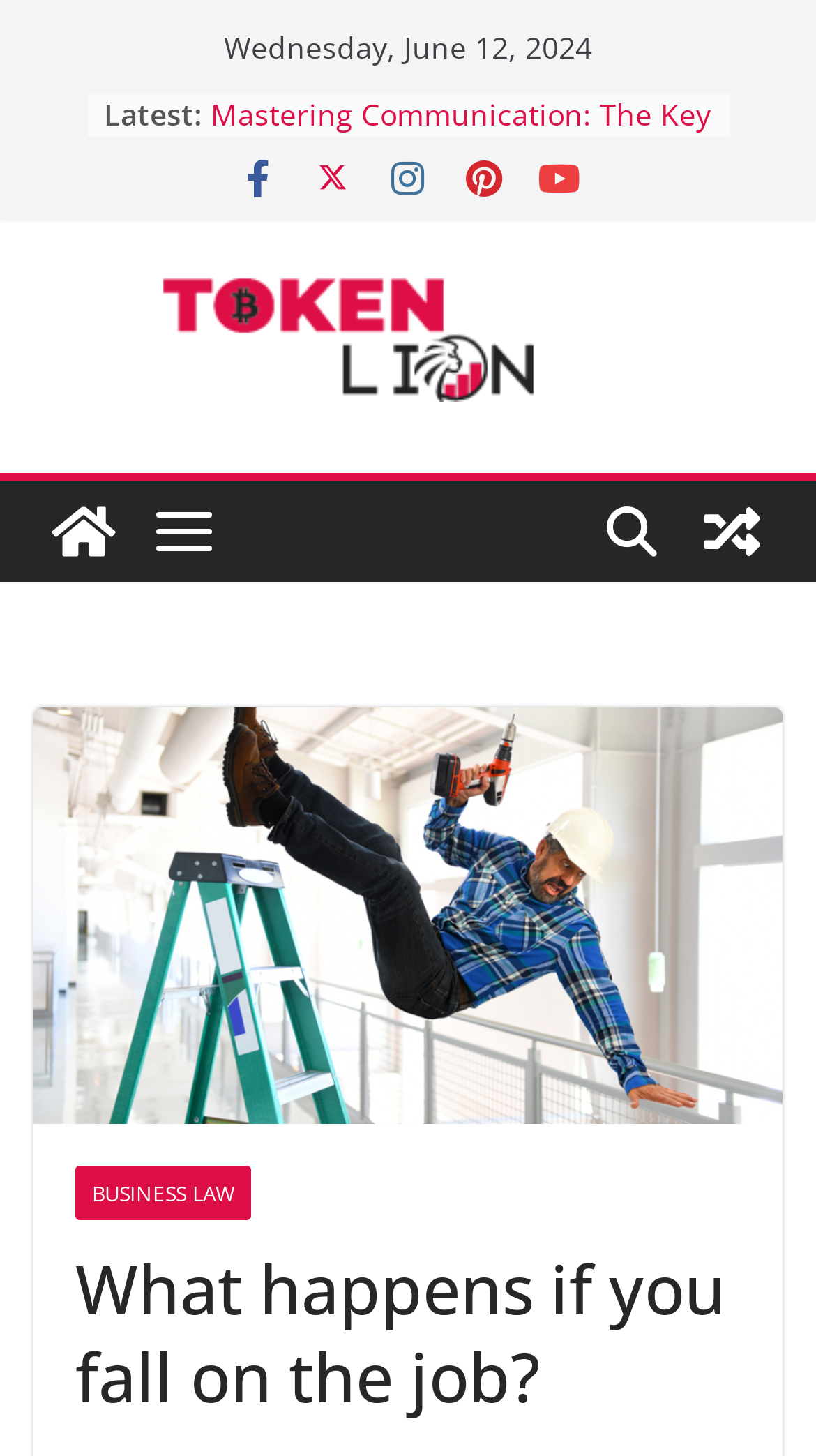Determine the bounding box coordinates in the format (top-left x, top-left y, bottom-right x, bottom-right y). Ensure all values are floating point numbers between 0 and 1. Identify the bounding box of the UI element described by: title="View a random post"

[0.836, 0.331, 0.959, 0.4]